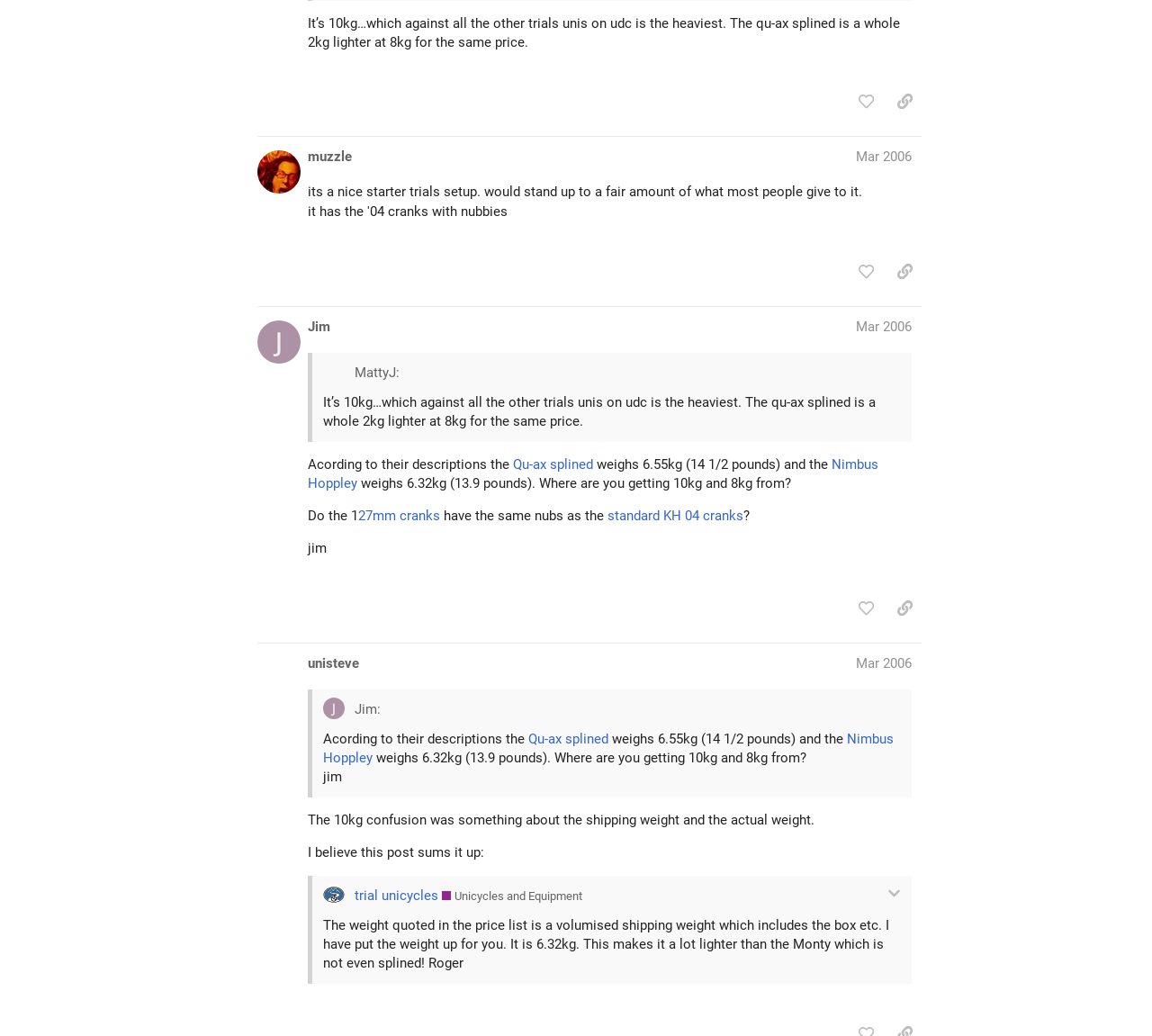What is the date of the topic 'CAD models of Uni Parts'?
Look at the image and answer the question using a single word or phrase.

Mar 15